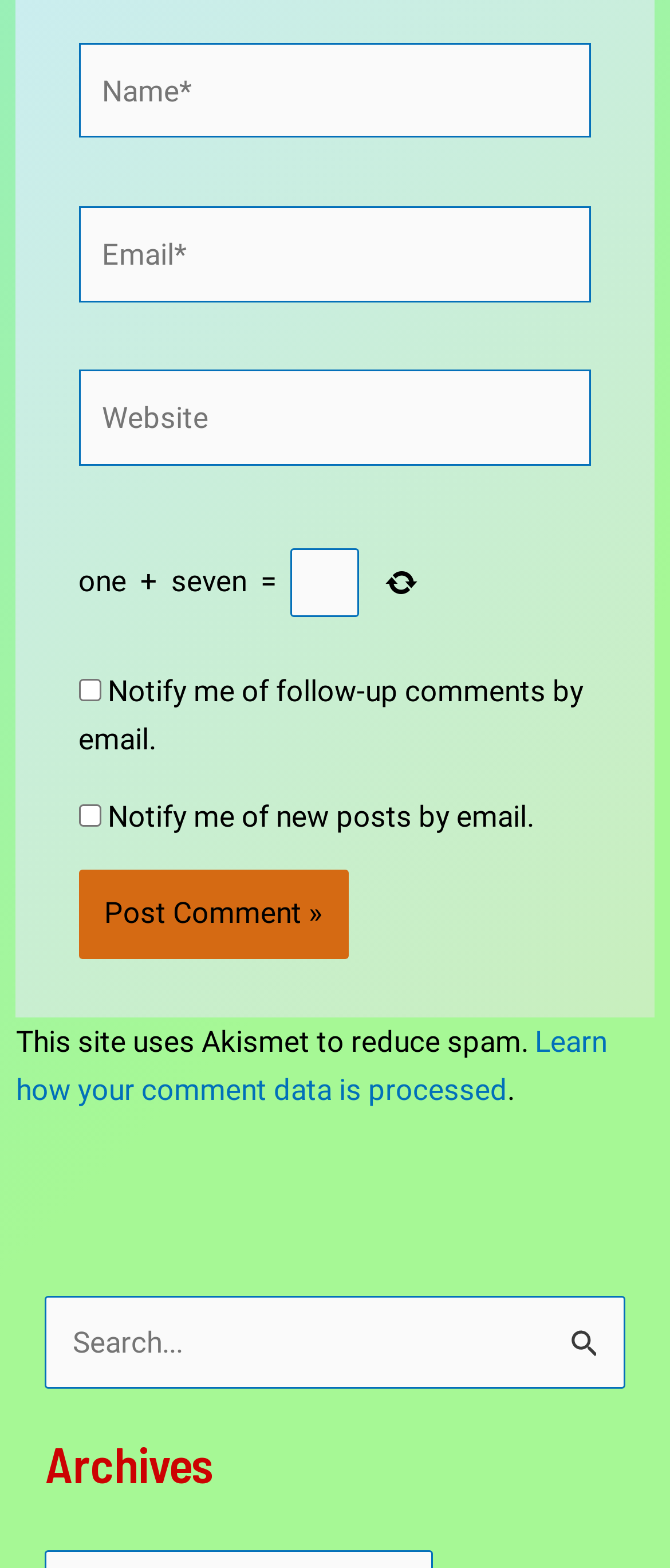How many checkboxes are there?
Using the visual information, reply with a single word or short phrase.

2